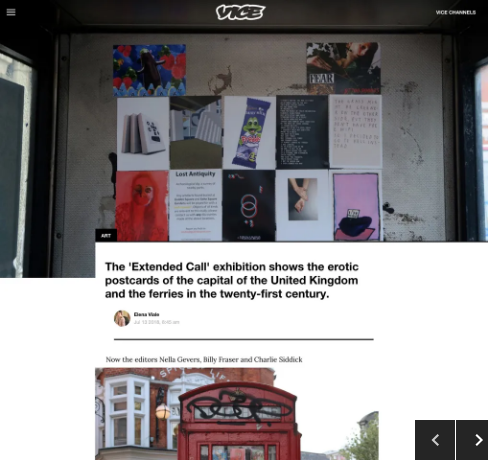What is the goal of the 'Extended Call' exhibition?
Please give a detailed and thorough answer to the question, covering all relevant points.

The goal of the 'Extended Call' exhibition is to explore the essence of London through these provocative pieces, contributing to a dialogue about modern identity and artistic expression, by connecting artists and curators and offering insights into the eclectic spirit of the UK's capital.